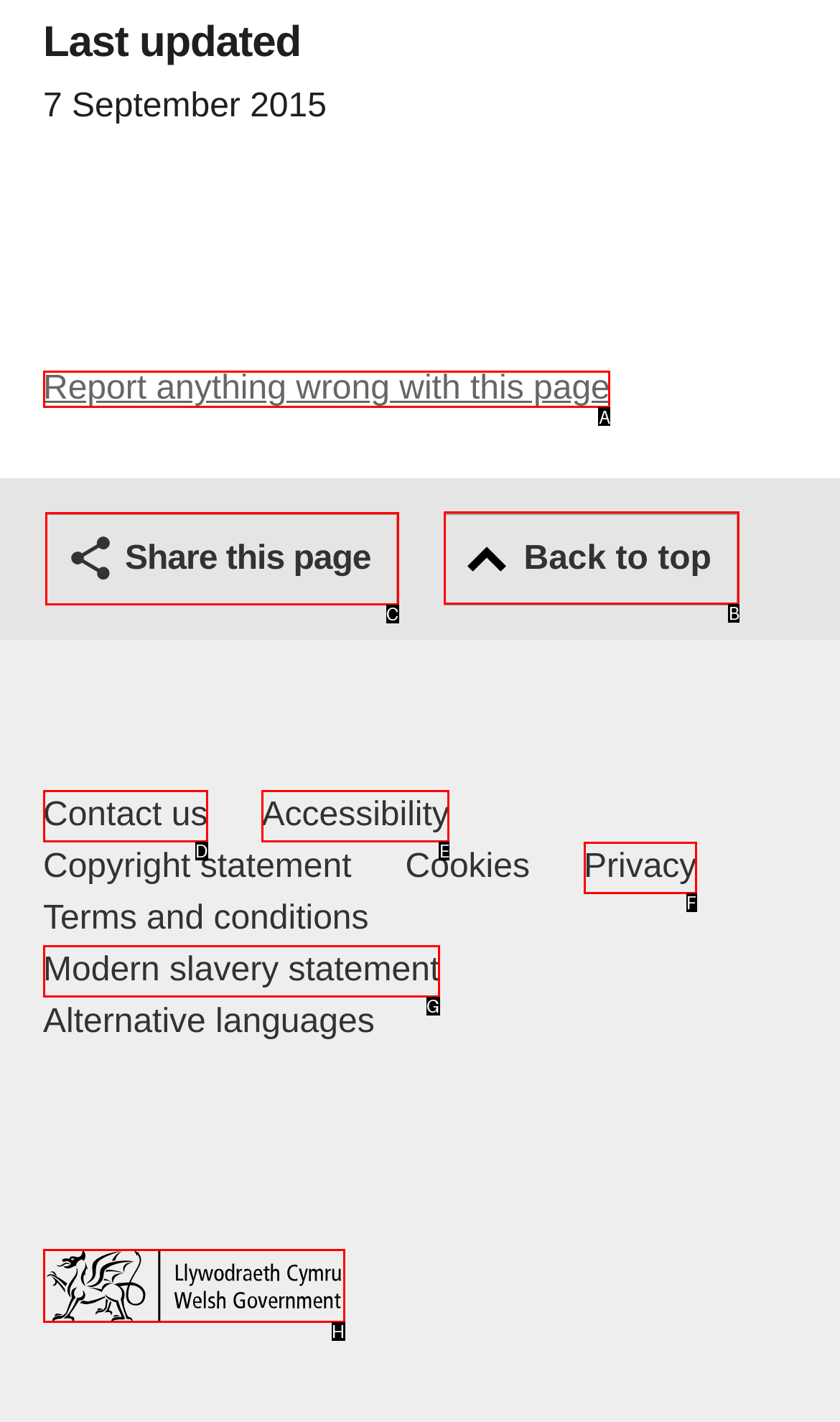Identify the letter of the UI element you need to select to accomplish the task: Go back to top.
Respond with the option's letter from the given choices directly.

B